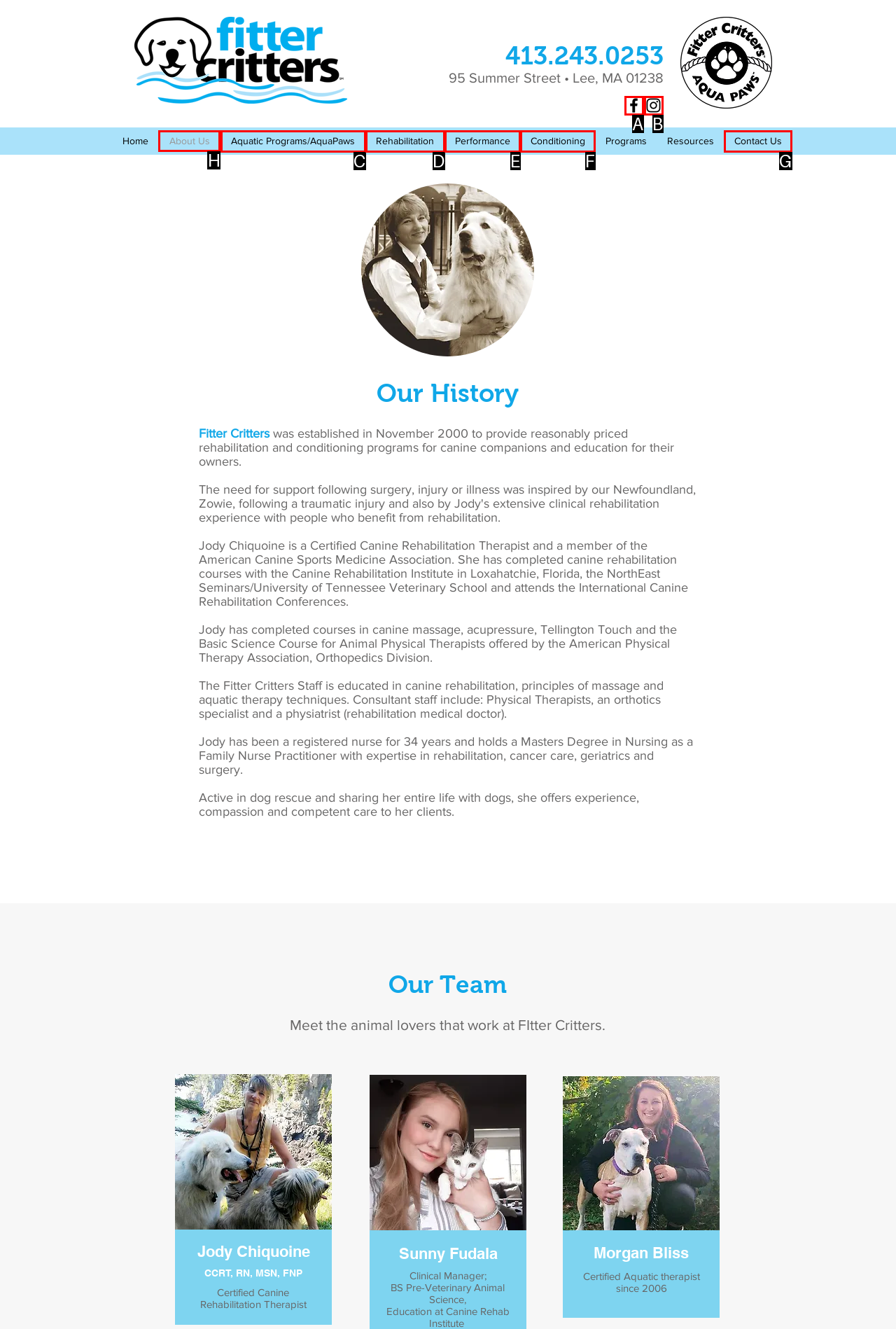Please indicate which HTML element should be clicked to fulfill the following task: View IP Lawyers. Provide the letter of the selected option.

None